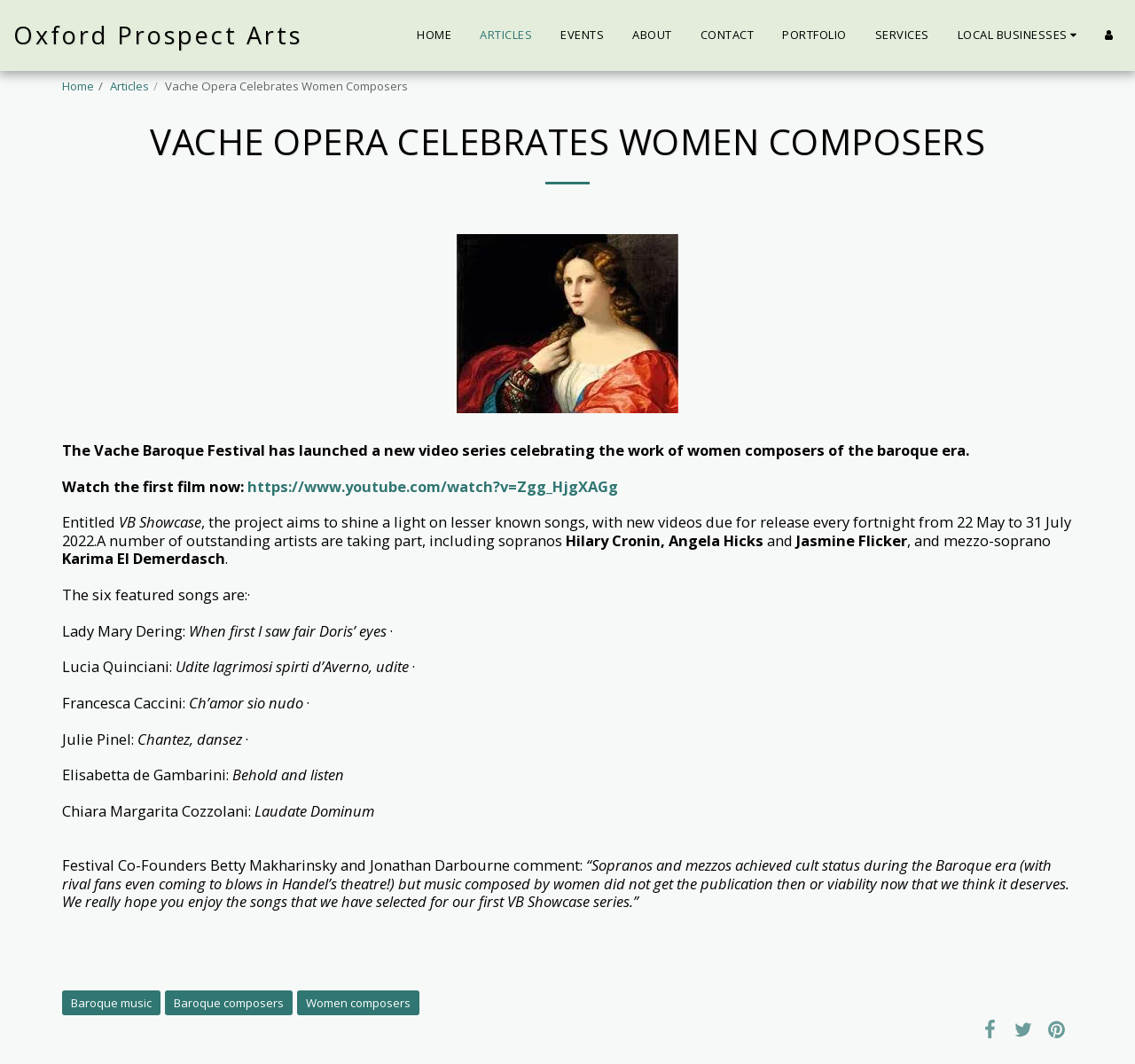Provide a thorough and detailed response to the question by examining the image: 
What is the name of the composer mentioned in the image description?

I found the answer by reading the meta description, which mentions 'a portrait of Baroque composer Francesca Caccini'.